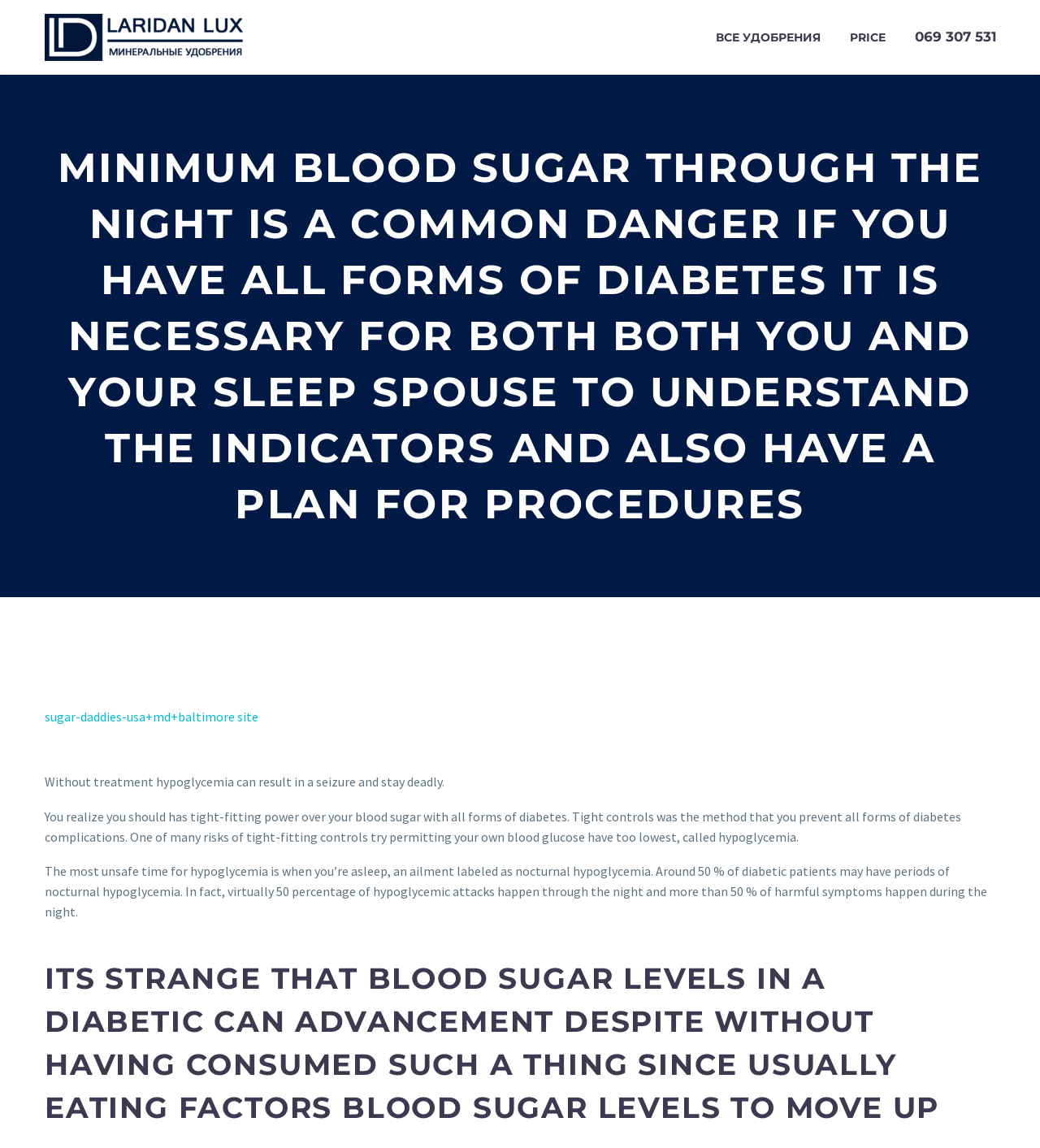Generate a comprehensive description of the webpage content.

The webpage is focused on discussing the importance of understanding and managing blood sugar levels, particularly during the night, for individuals with diabetes. 

At the top left of the page, there are two small images with the text "Îngrăşăminte minerale, fertilizanţi". On the right side of the page, there are three links: "ВСЕ УДОБРЕНИЯ", "PRICE", and "069 307 531". 

Below the images, there is a main heading that repeats the title of the webpage, emphasizing the danger of low blood sugar during the night for individuals with diabetes. 

Underneath the main heading, there is a link to a website related to sugar daddies in Baltimore. 

The main content of the webpage consists of three paragraphs of text. The first paragraph warns about the dangers of untreated hypoglycemia, which can lead to seizures and even death. The second paragraph explains the importance of tight control over blood sugar levels to prevent complications, but notes that this can also lead to hypoglycemia. The third paragraph specifically discusses nocturnal hypoglycemia, which can occur in up to 50% of diabetic patients, and notes that more than 50% of hypoglycemic attacks and harmful symptoms occur during the night.

Finally, there is a subheading that asks a question about why blood sugar levels can increase in diabetic individuals even when they haven't eaten, and how eating factors can affect blood sugar levels.